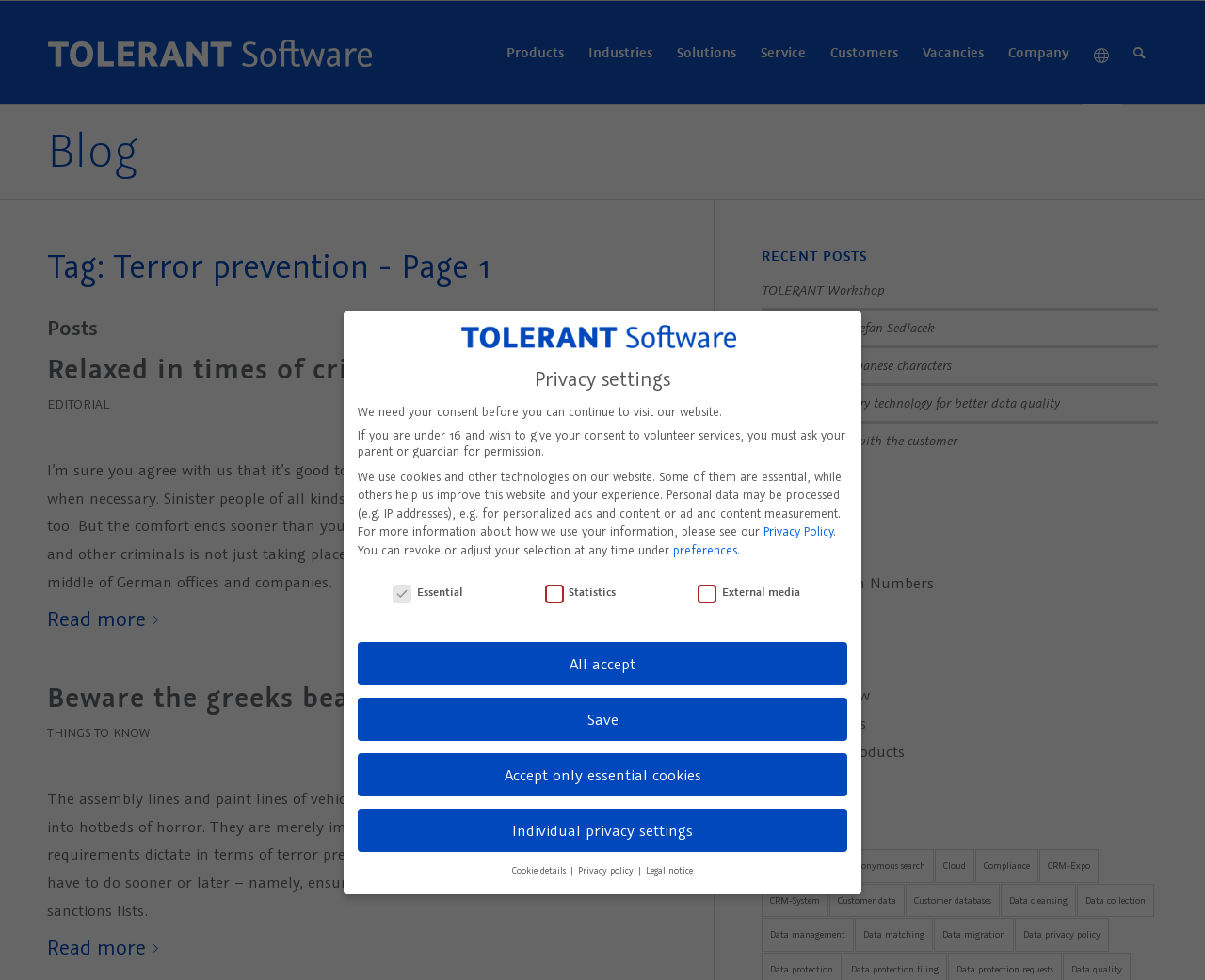Provide a one-word or short-phrase response to the question:
How many recent posts are listed?

5